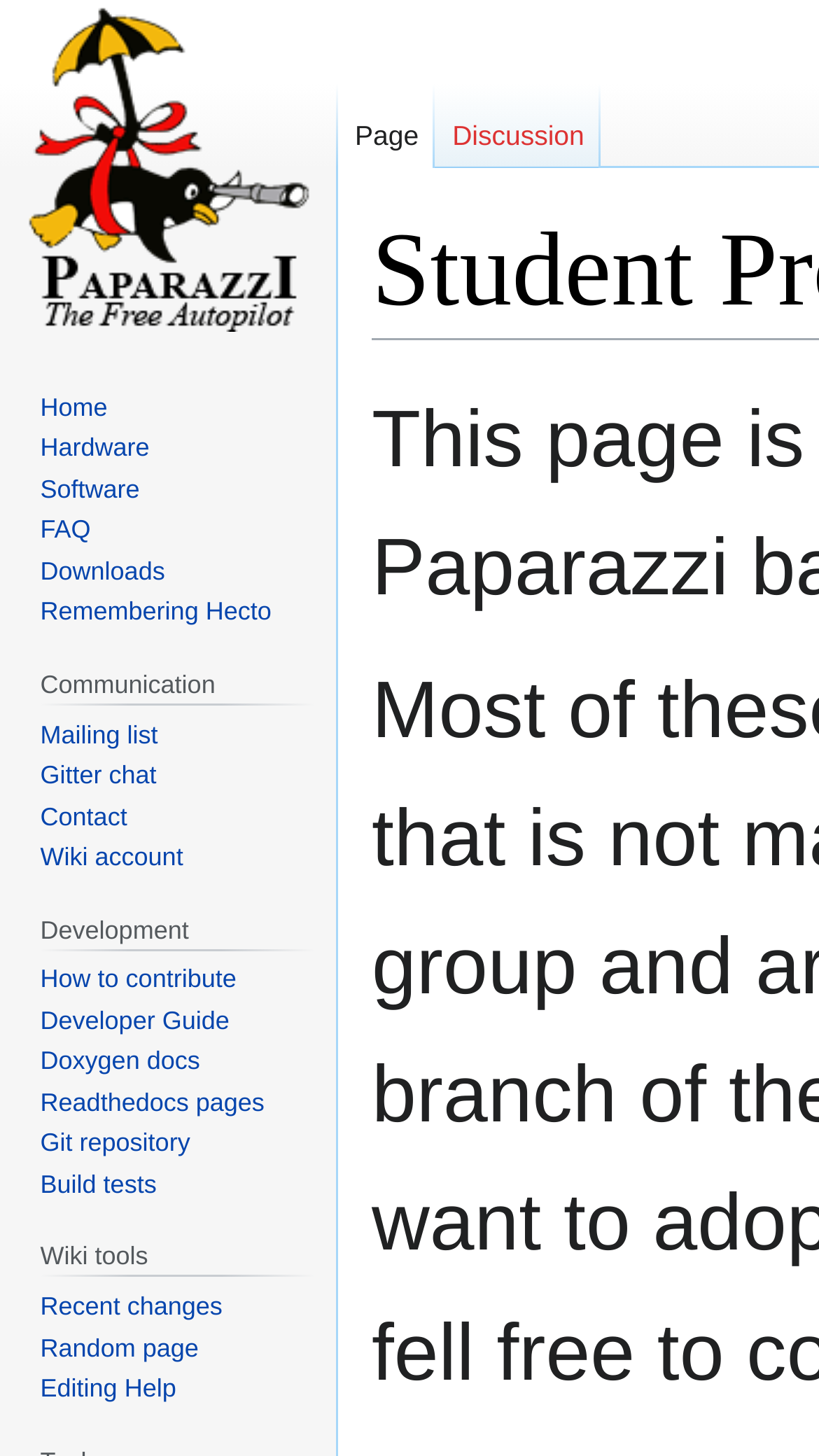How can users access the mailing list?
Using the image, provide a concise answer in one word or a short phrase.

Through the 'Mailing list' link